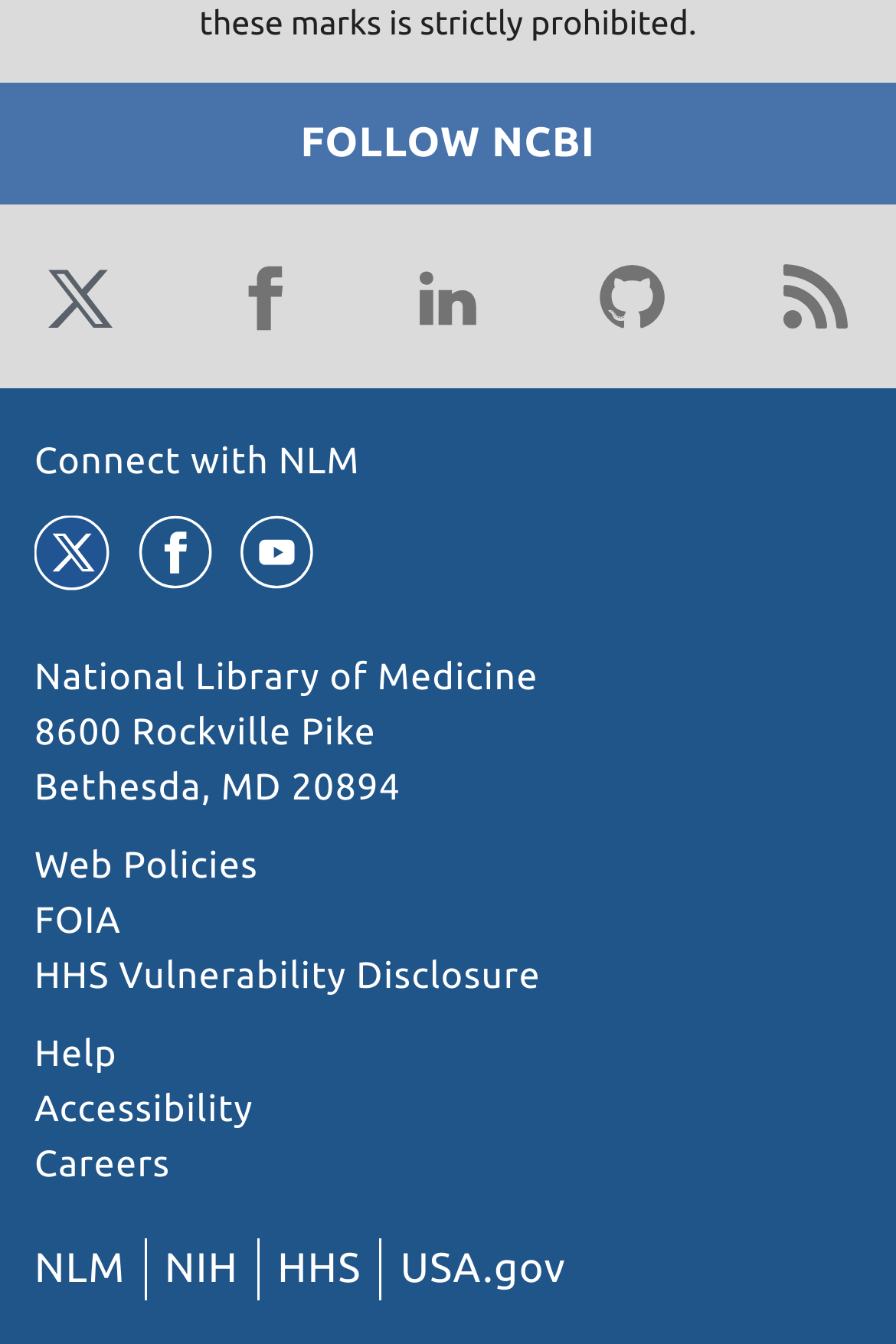How many social media links are there?
Refer to the image and give a detailed answer to the query.

I counted the number of social media links by looking at the links with images of Twitter, Facebook, LinkedIn, YouTube, and GitHub.